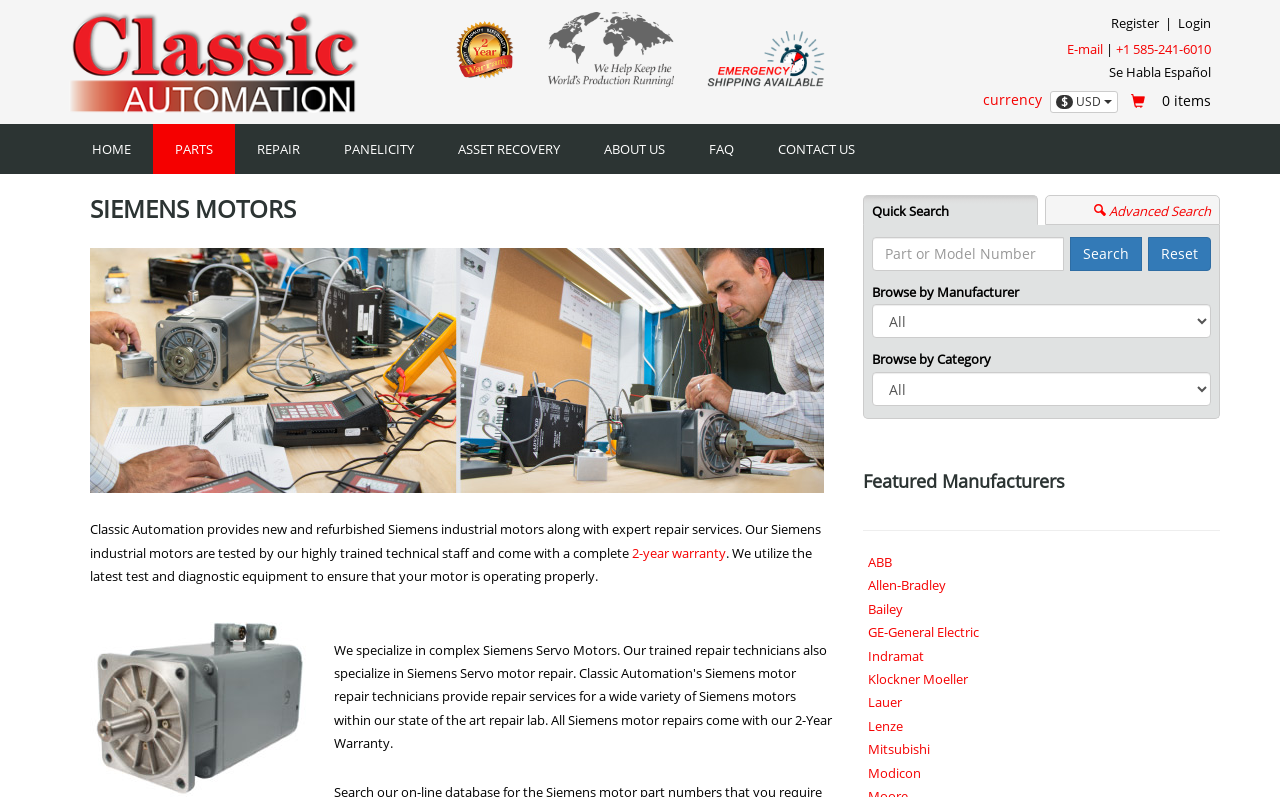Please find the bounding box coordinates of the element that you should click to achieve the following instruction: "Click on Register". The coordinates should be presented as four float numbers between 0 and 1: [left, top, right, bottom].

[0.868, 0.018, 0.905, 0.04]